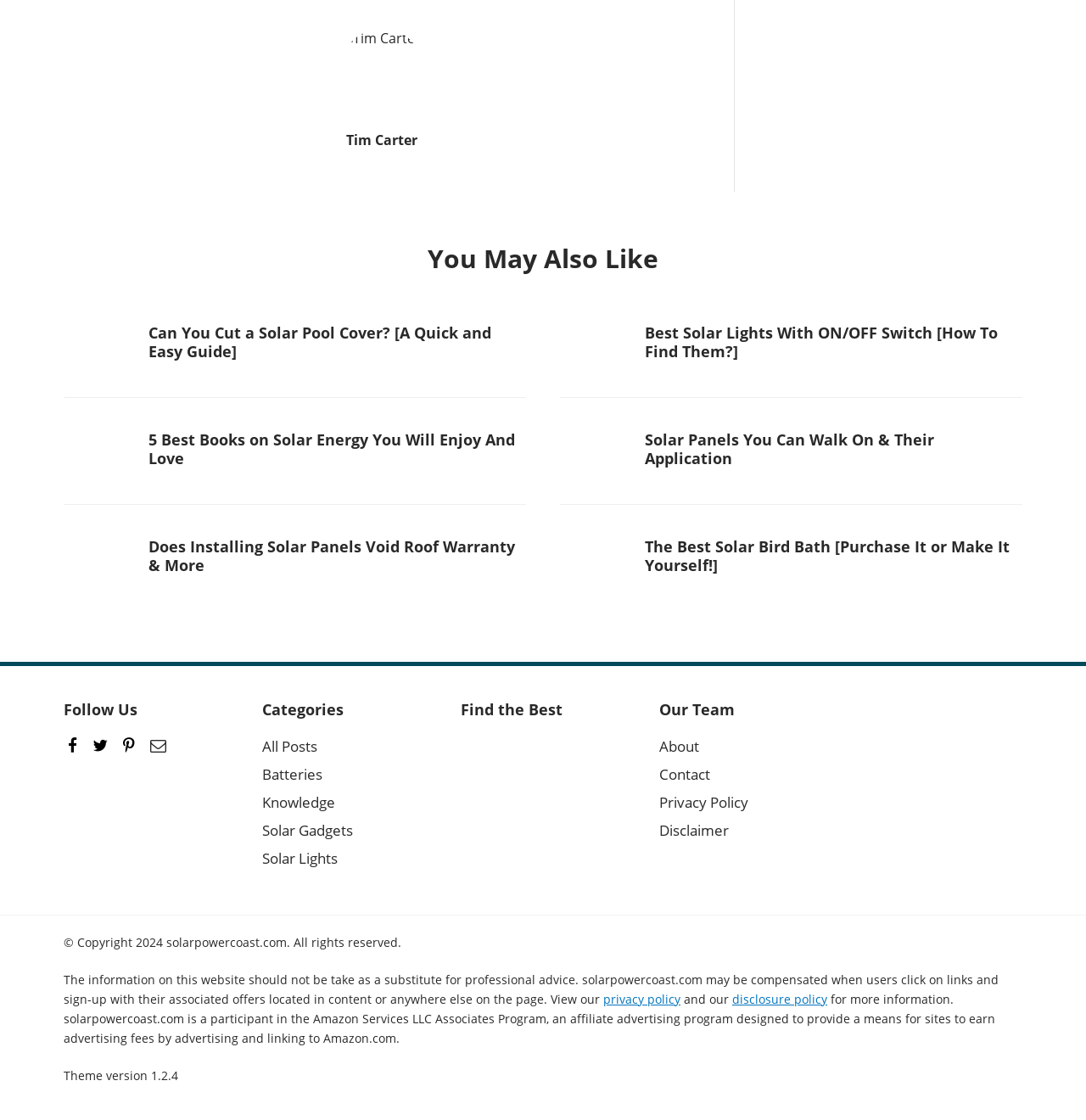Could you provide the bounding box coordinates for the portion of the screen to click to complete this instruction: "View 'Can you cut a solar pool cover?' article"?

[0.059, 0.275, 0.484, 0.34]